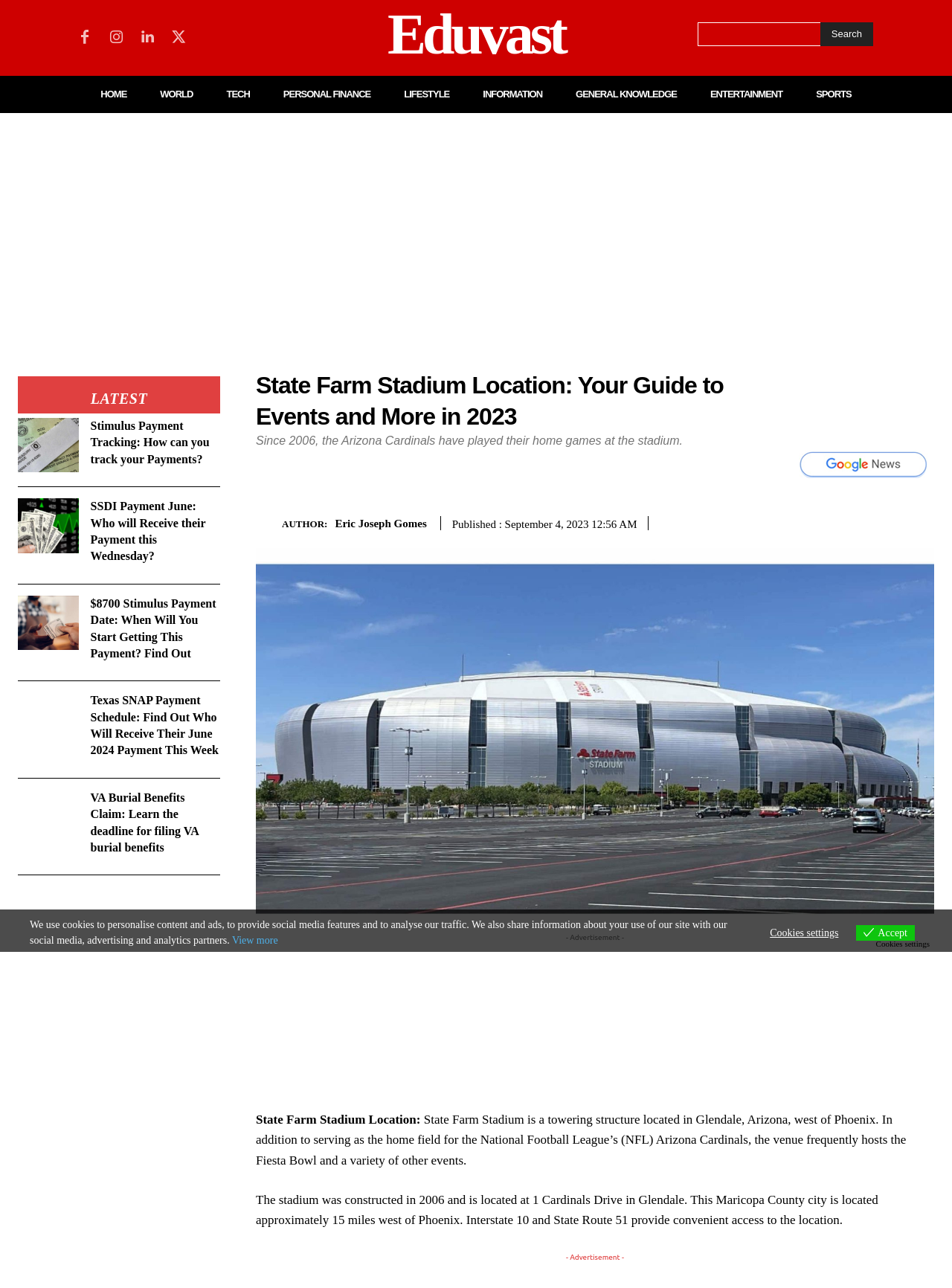Determine the bounding box coordinates of the clickable region to execute the instruction: "View State Farm Stadium Location image". The coordinates should be four float numbers between 0 and 1, denoted as [left, top, right, bottom].

[0.269, 0.426, 0.981, 0.722]